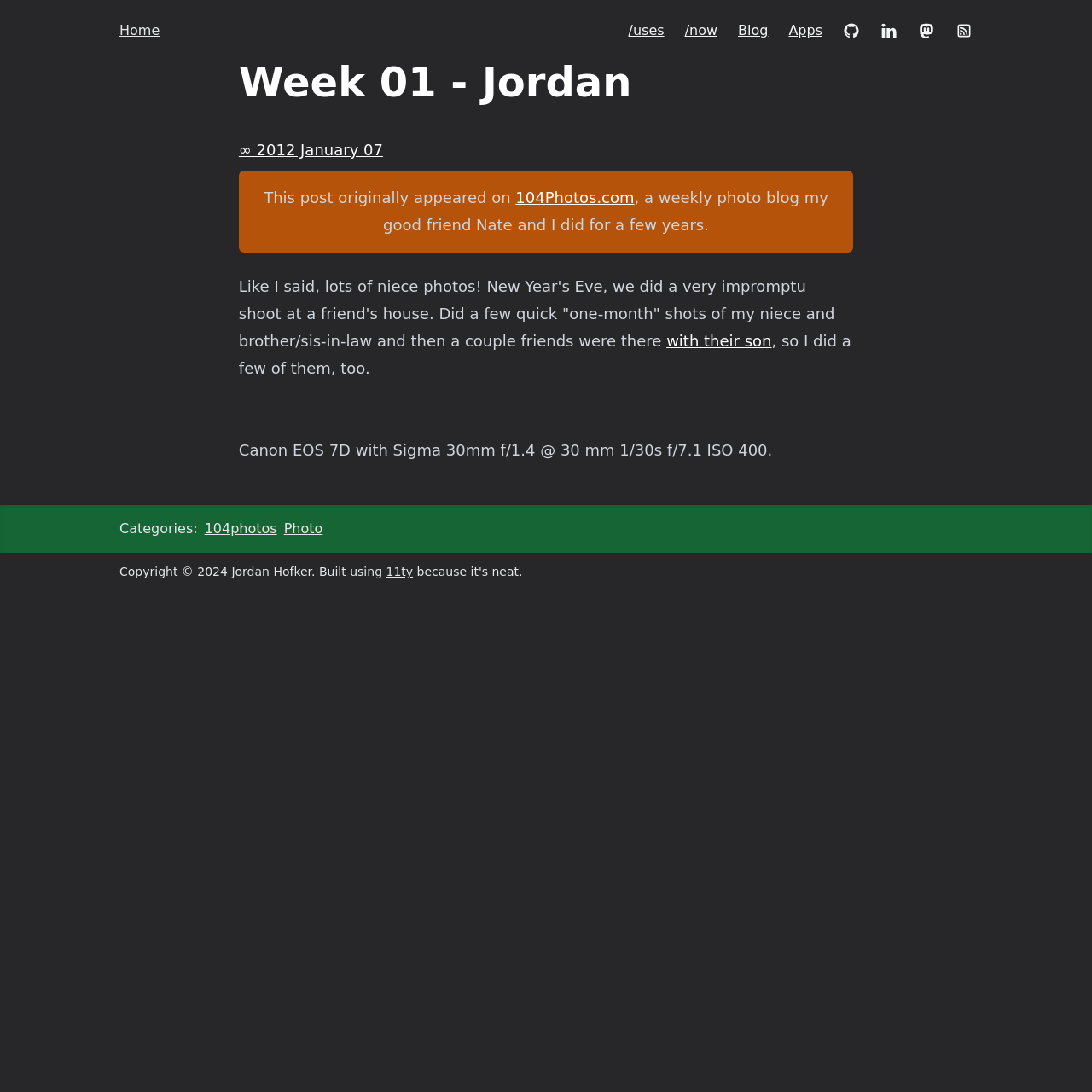Please provide a comprehensive answer to the question based on the screenshot: What is the date of the post?

The date of the post can be found in the time element '∞ 2012 January 07' which is a child of the article element.